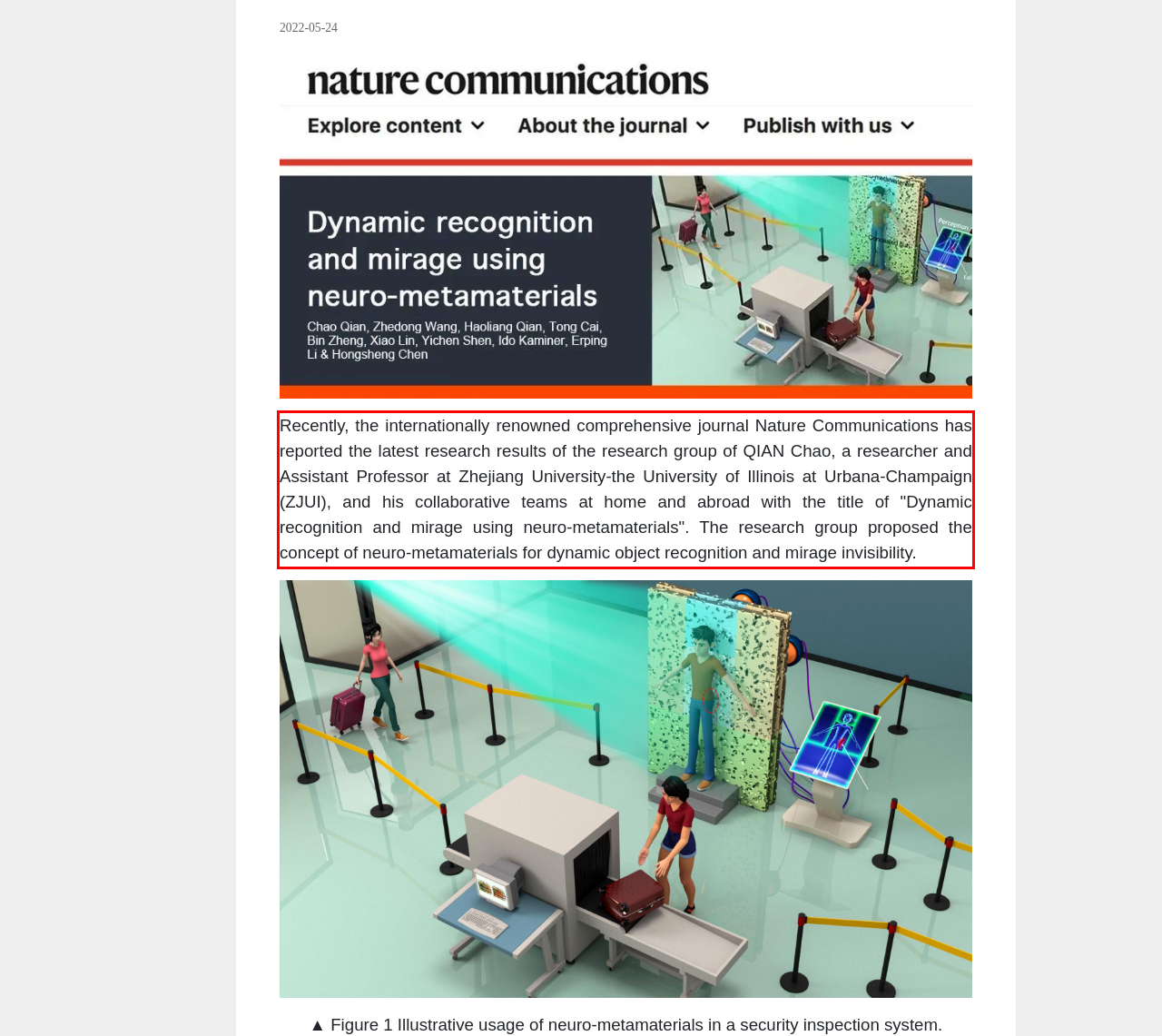There is a UI element on the webpage screenshot marked by a red bounding box. Extract and generate the text content from within this red box.

Recently, the internationally renowned comprehensive journal Nature Communications has reported the latest research results of the research group of QIAN Chao, a researcher and Assistant Professor at Zhejiang University-the University of Illinois at Urbana-Champaign (ZJUI), and his collaborative teams at home and abroad with the title of "Dynamic recognition and mirage using neuro-metamaterials". The research group proposed the concept of neuro-metamaterials for dynamic object recognition and mirage invisibility.